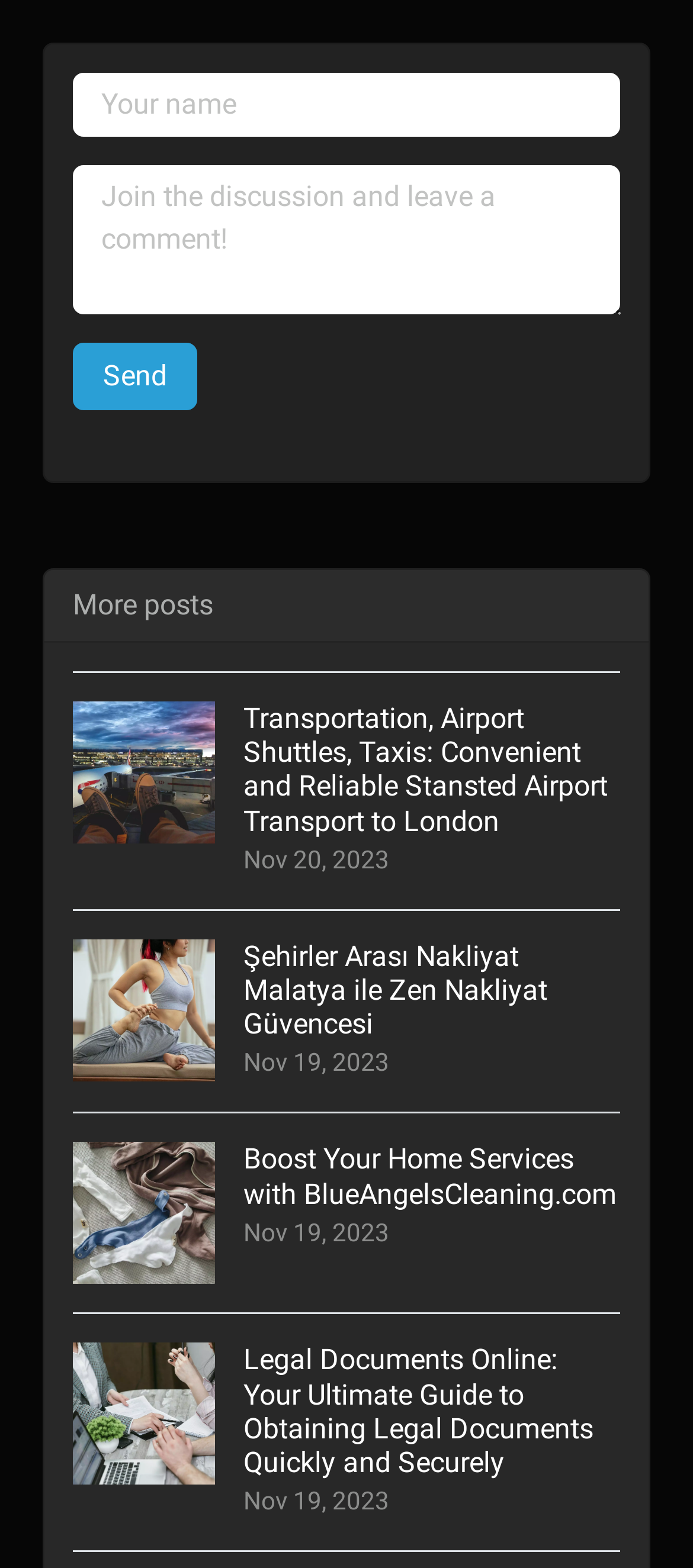Give a one-word or short phrase answer to the question: 
What is the purpose of the button below the textboxes?

Send